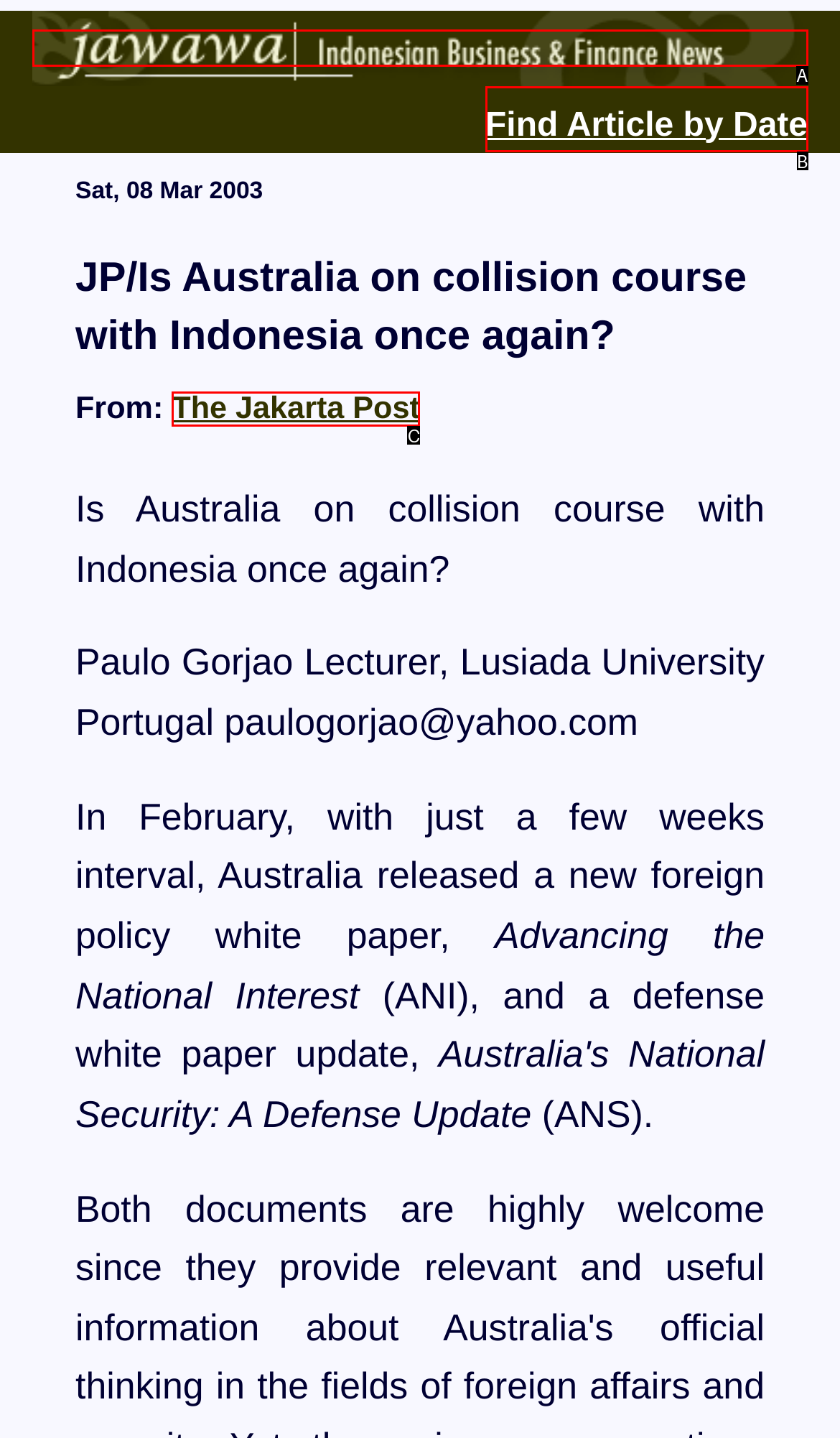Find the UI element described as: The Jakarta Post
Reply with the letter of the appropriate option.

C